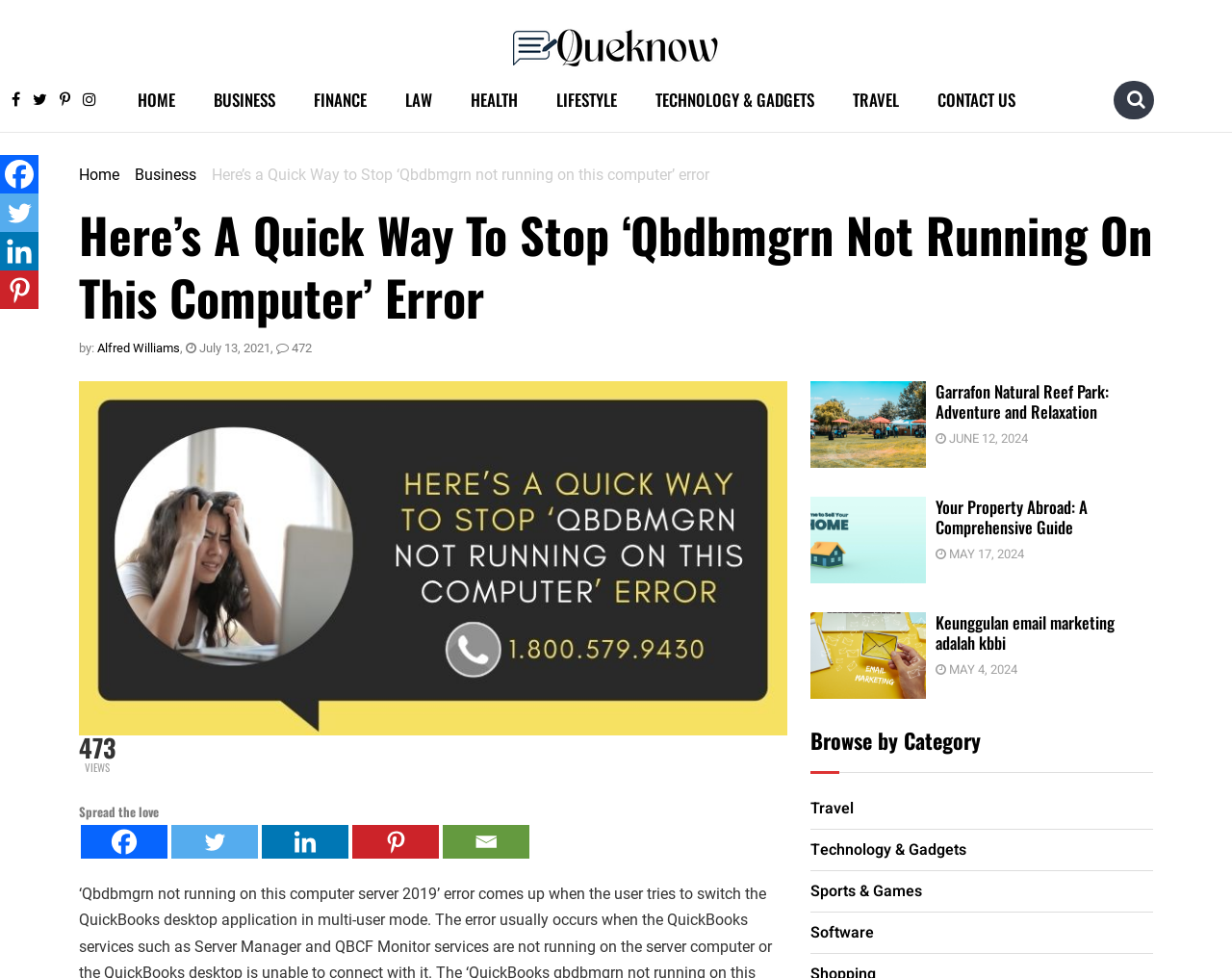Please locate the UI element described by "Keunggulan email marketing adalah kbbi" and provide its bounding box coordinates.

[0.759, 0.624, 0.905, 0.67]